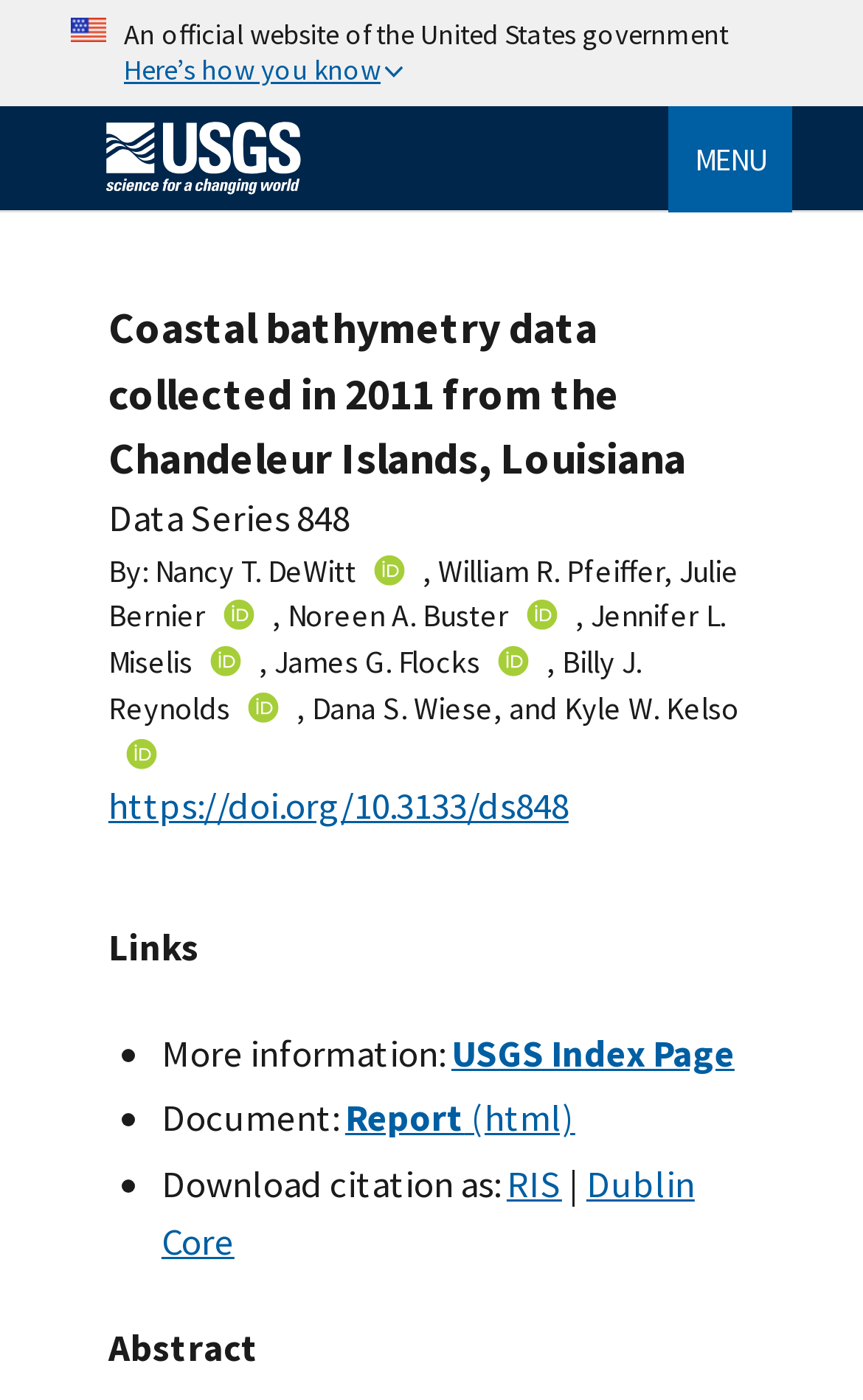Who are the authors of the data series?
Look at the image and answer the question with a single word or phrase.

Nancy T. DeWitt, William R. Pfeiffer, Julie Bernier, Noreen A. Buster, Jennifer L. Miselis, James G. Flocks, Billy J. Reynolds, Dana S. Wiese, Kyle W. Kelso